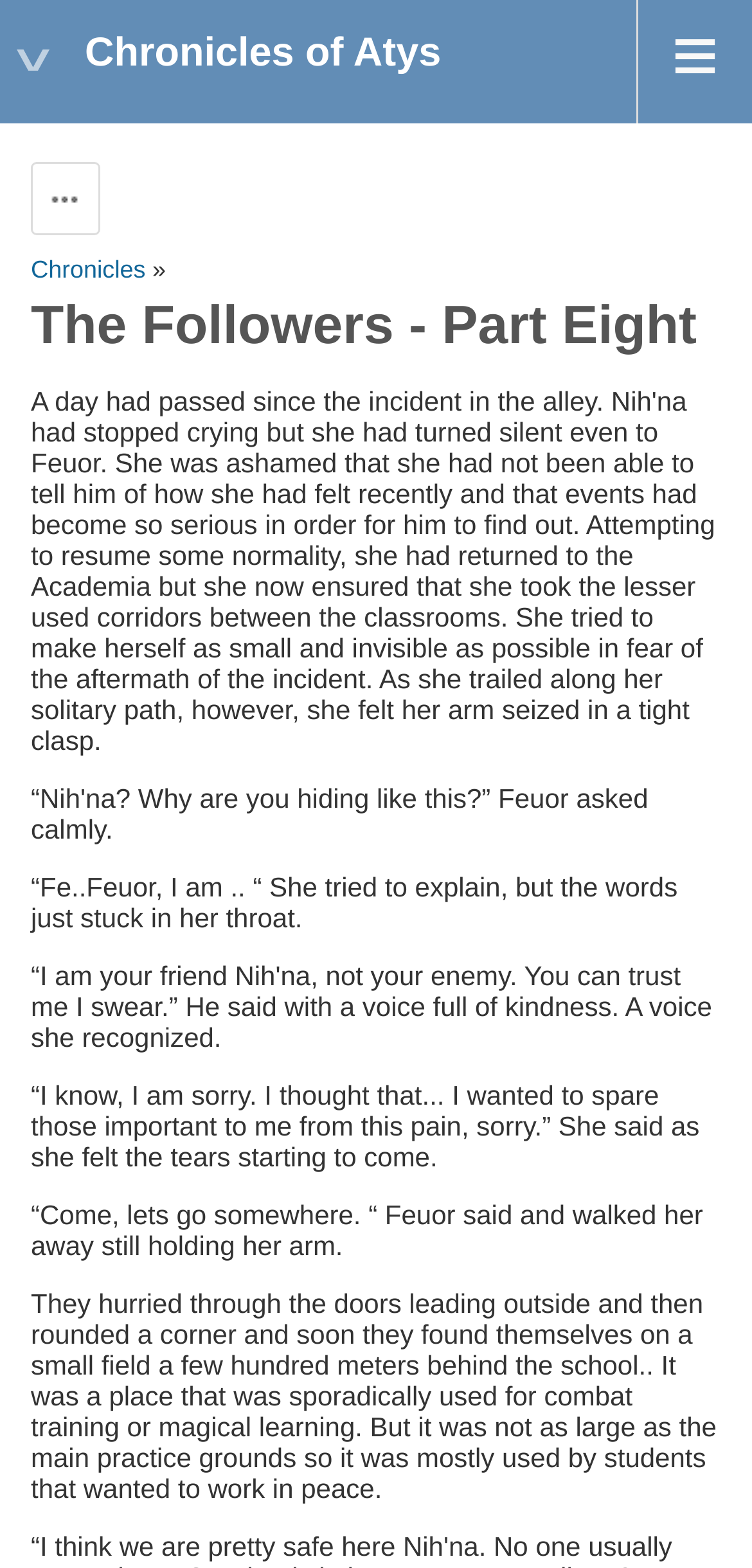Determine the bounding box for the HTML element described here: "parent_node: Chronicles of Atys". The coordinates should be given as [left, top, right, bottom] with each number being a float between 0 and 1.

[0.846, 0.0, 1.0, 0.079]